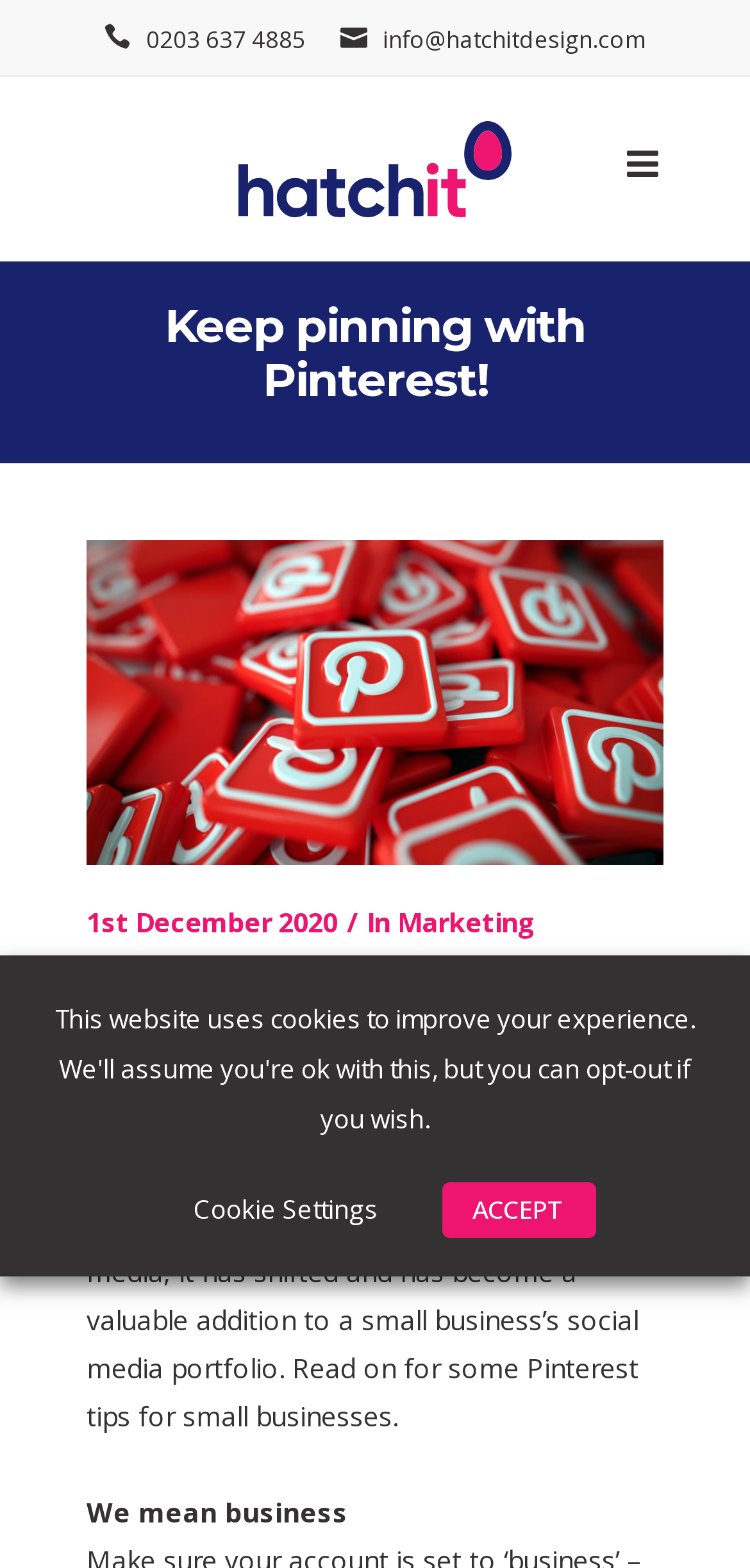Explain the webpage's design and content in an elaborate manner.

The webpage is about Pinterest marketing tips for small businesses. At the top left, there is a phone number "0203 637 4885" and an email address "info@hatchitdesign.com" for contact information. Below them, there are two layout tables, one containing a logo image with the text "Logo" and the other is empty.

The main content is divided into sections. The first section has a heading "Keep pinning with Pinterest!" followed by an image with the text "Pin To Win At Pinterest!". Below the image, there is a date "1st December 2020" and a category label "In Marketing". 

The next section has a subheading "Keep Your Pin Up" and a paragraph of text discussing how Pinterest has evolved and become a valuable tool for small businesses. The text explains that Pinterest is no longer just a platform for pinning things you love, but has become a valuable addition to a small business's social media portfolio.

Further down, there is another section with a subheading "We mean business" but no additional text or images. At the bottom of the page, there is a cookie consent dialog with two buttons, "Cookie Settings" and "ACCEPT".